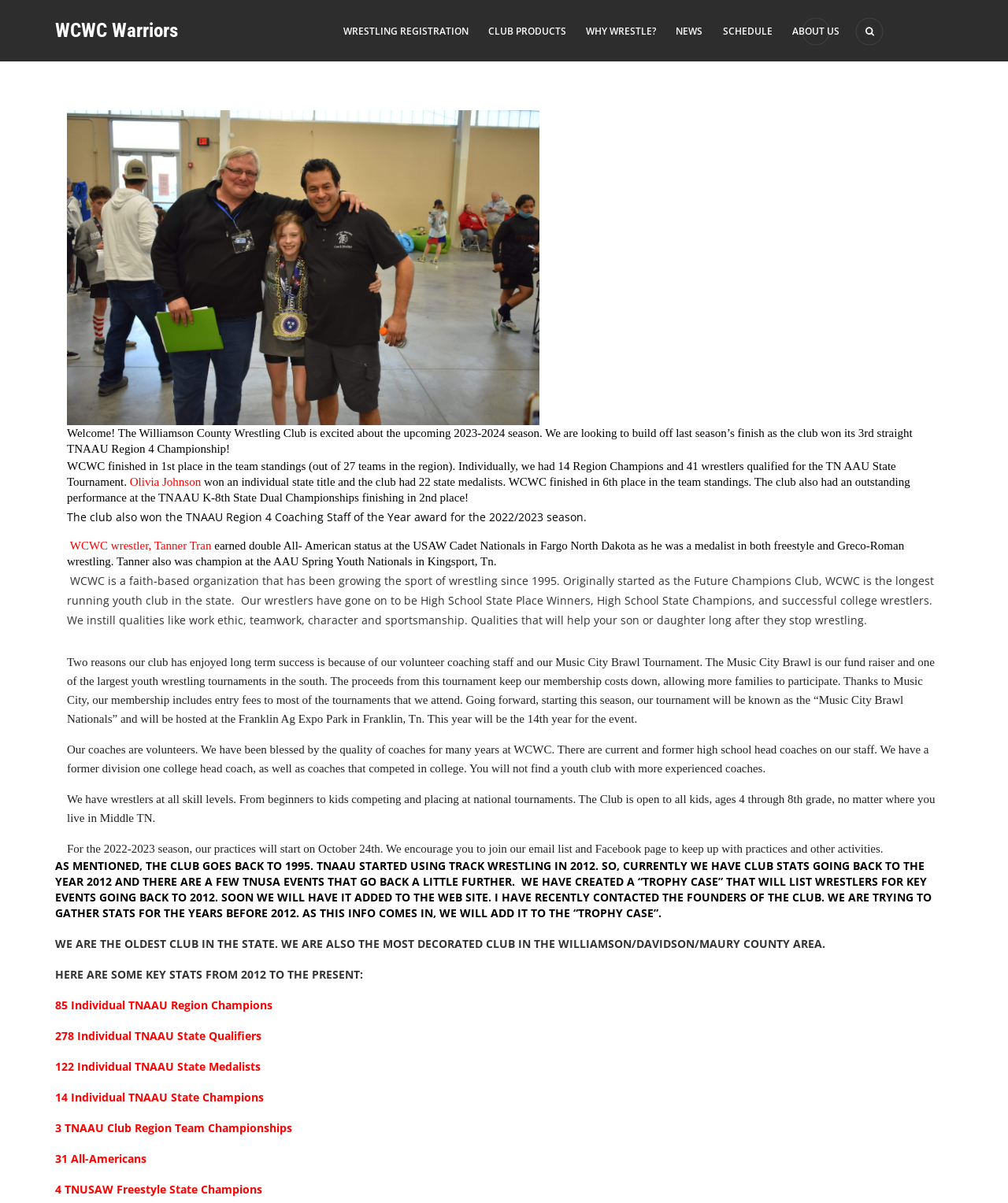Utilize the details in the image to give a detailed response to the question: What is the name of the tournament that WCWC is hosting?

I found the answer by reading the static text elements on the webpage, specifically the one that says 'Going forward, starting this season, our tournament will be known as the “Music City Brawl Nationals” and will be hosted at the Franklin Ag Expo Park in Franklin, Tn.'